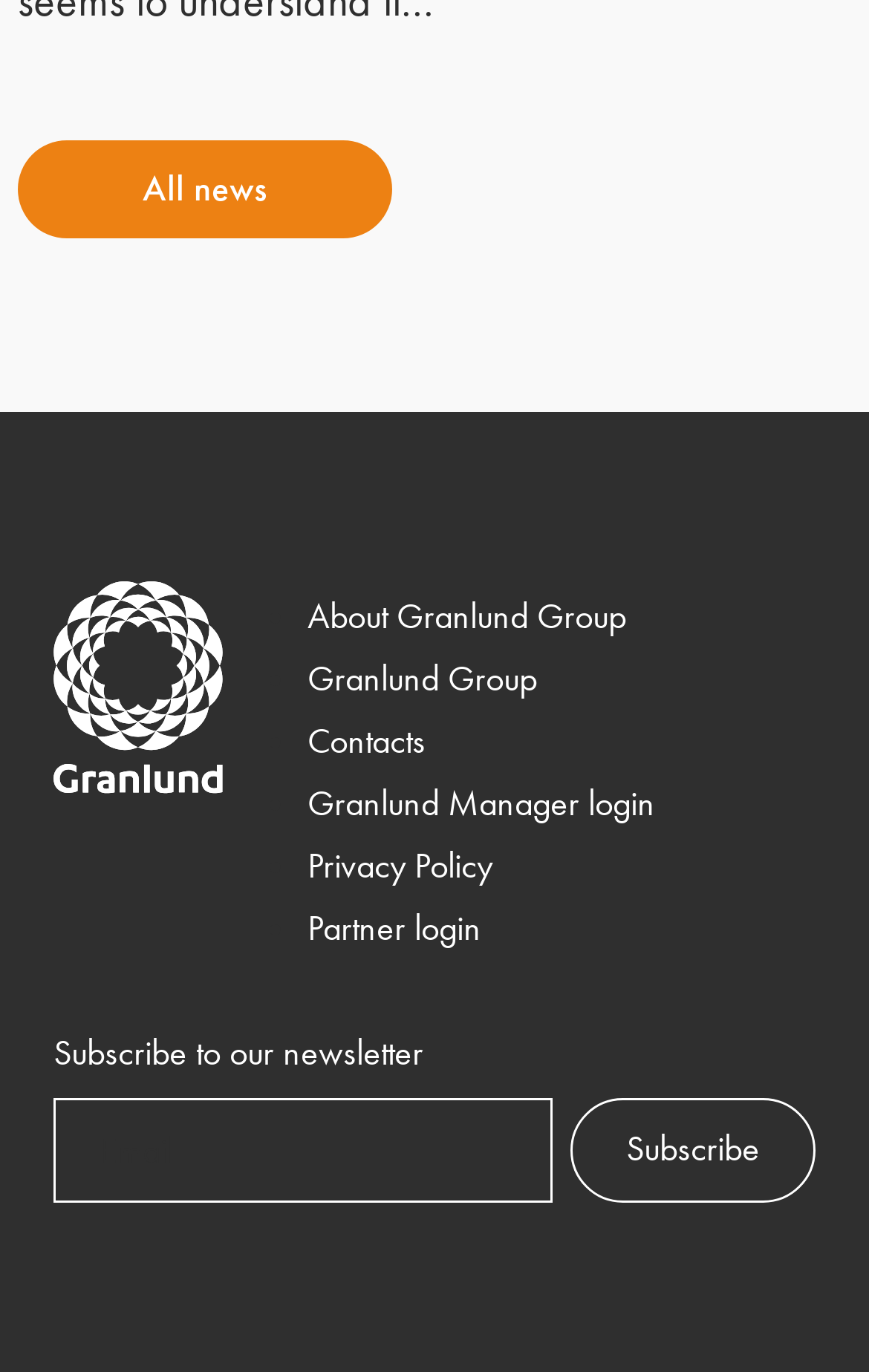What is the first navigation item?
Utilize the information in the image to give a detailed answer to the question.

By examining the navigation section, I found that the first item is 'About Granlund Group', which is a link.